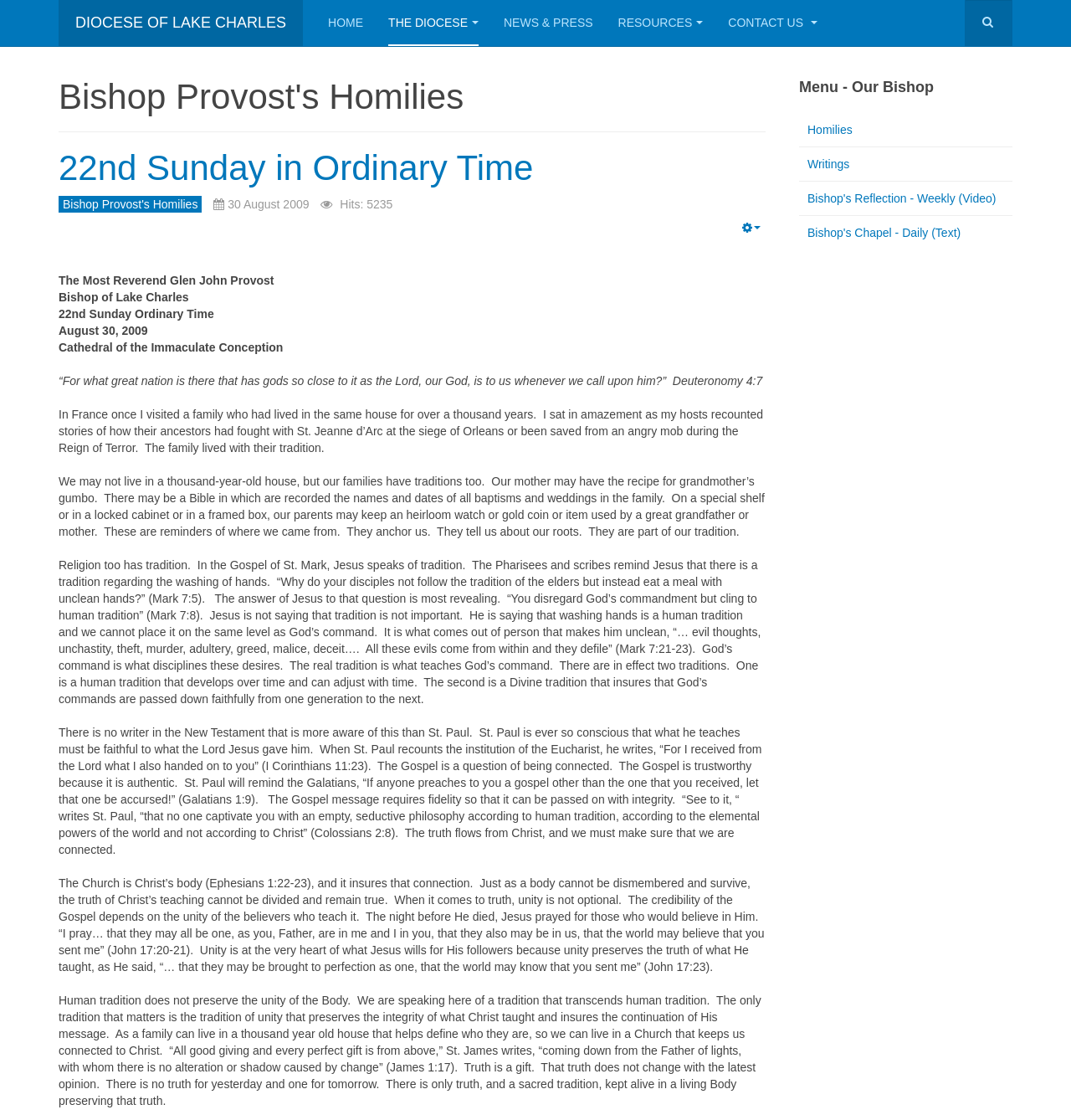Find the bounding box coordinates of the element you need to click on to perform this action: 'Click the 'HOME' link'. The coordinates should be represented by four float values between 0 and 1, in the format [left, top, right, bottom].

[0.306, 0.0, 0.339, 0.041]